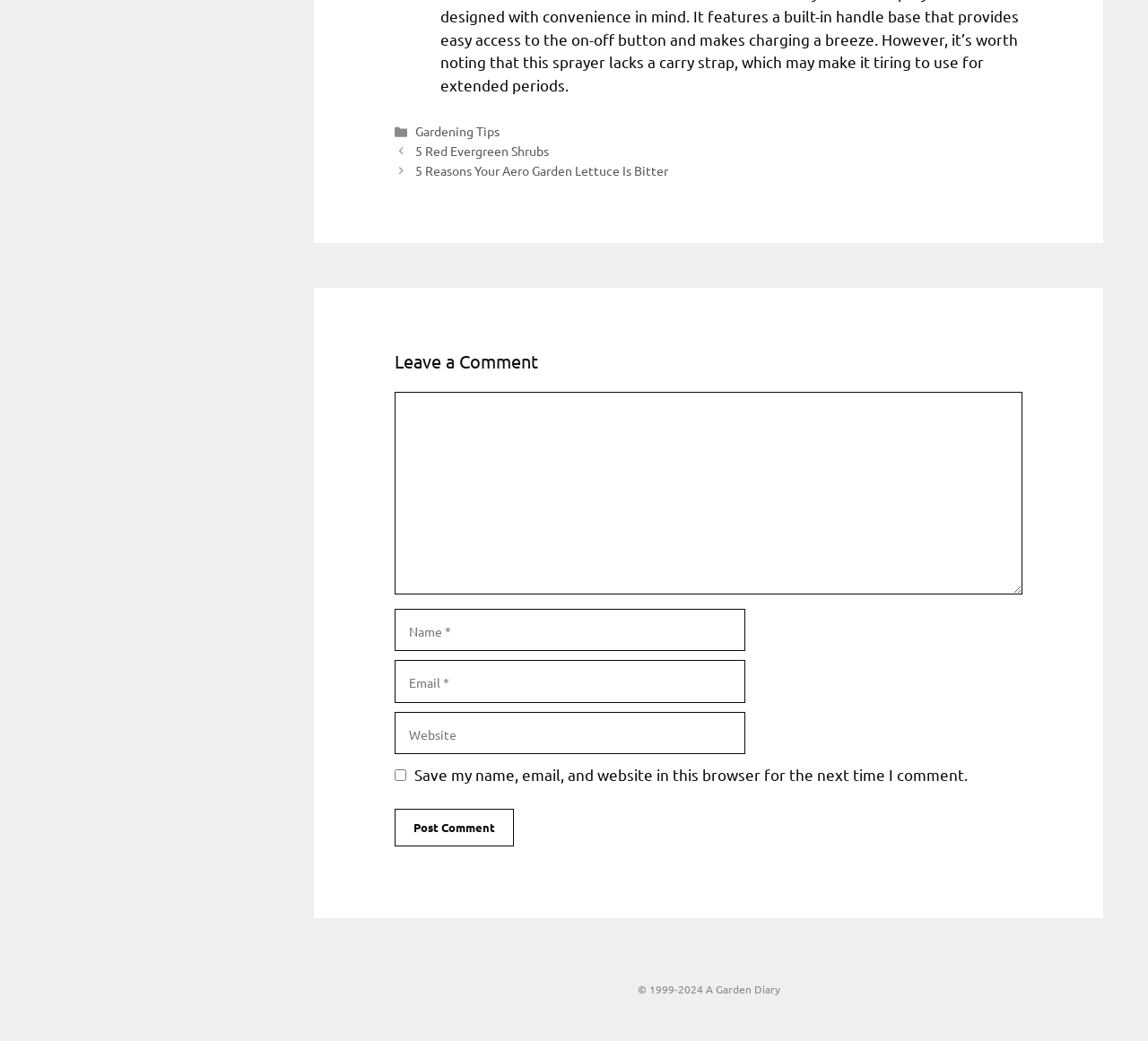Locate the bounding box coordinates of the element that should be clicked to execute the following instruction: "Click on 'Post Comment'".

[0.344, 0.777, 0.448, 0.813]